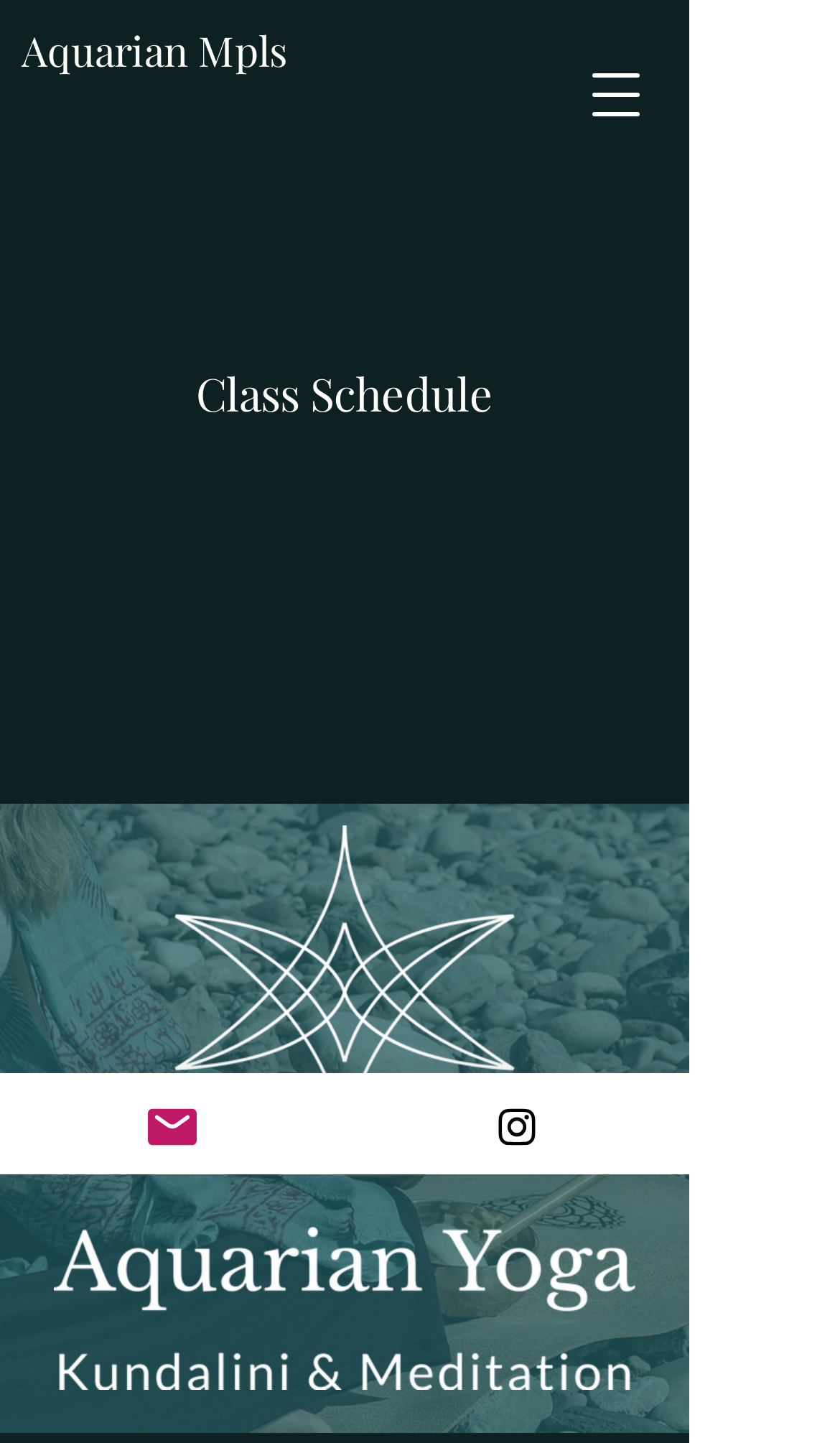Give an in-depth explanation of the webpage layout and content.

The webpage appears to be the homepage of AquarianMpls, a community focused on Kundalini yoga, gong baths, and guided meditation. At the top of the page, there is a prominent heading that reads "Aquarian Mpls". To the right of this heading is a button labeled "Open navigation menu", which suggests that there is a dropdown menu or dialog box that can be accessed by clicking on this button.

Below the top section, there is a heading that reads "Class Schedule", indicating that the page may provide information about upcoming classes or events. On the same level as the "Class Schedule" heading, there are two images. The first image is labeled "Meditation", and it takes up a significant portion of the page, spanning from the top-left to the bottom-right. The second image is a smaller, transparent PNG file with a white background.

At the bottom of the page, there are two links: "Email" and "Instagram". These links are accompanied by small, unidentified images. The "Email" link is located on the left side of the page, while the "Instagram" link is on the right side.